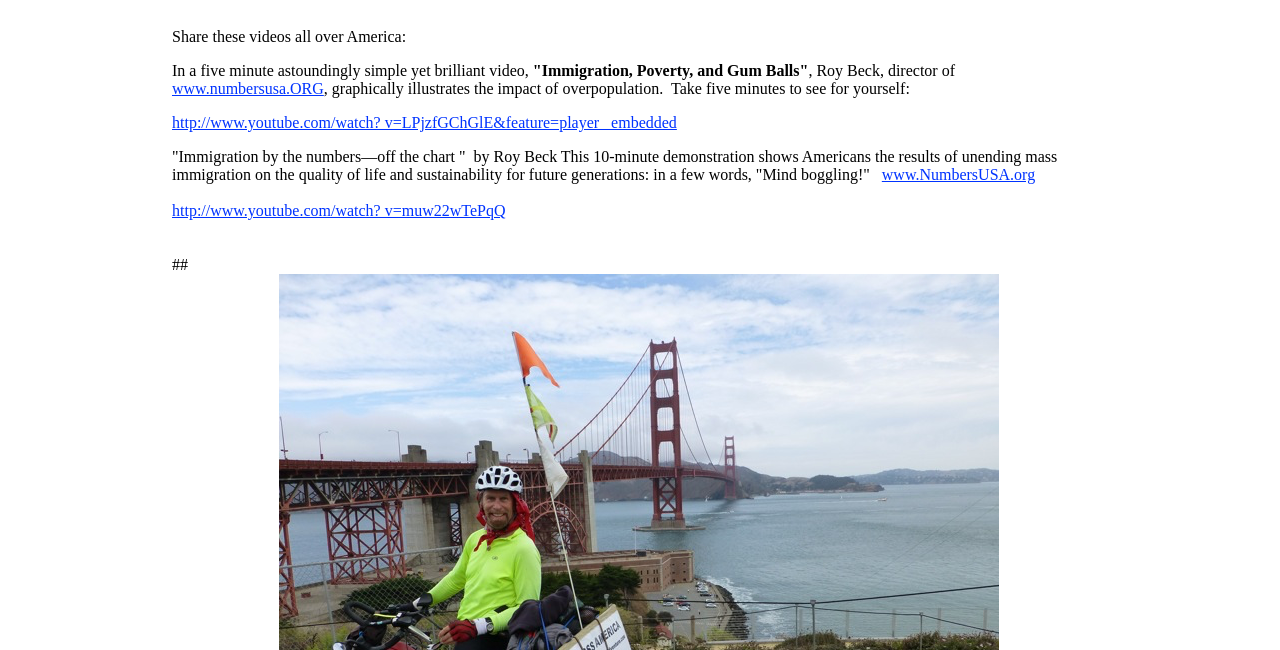Given the element description www.NumbersUSA.org, predict the bounding box coordinates for the UI element in the webpage screenshot. The format should be (top-left x, top-left y, bottom-right x, bottom-right y), and the values should be between 0 and 1.

[0.689, 0.255, 0.809, 0.282]